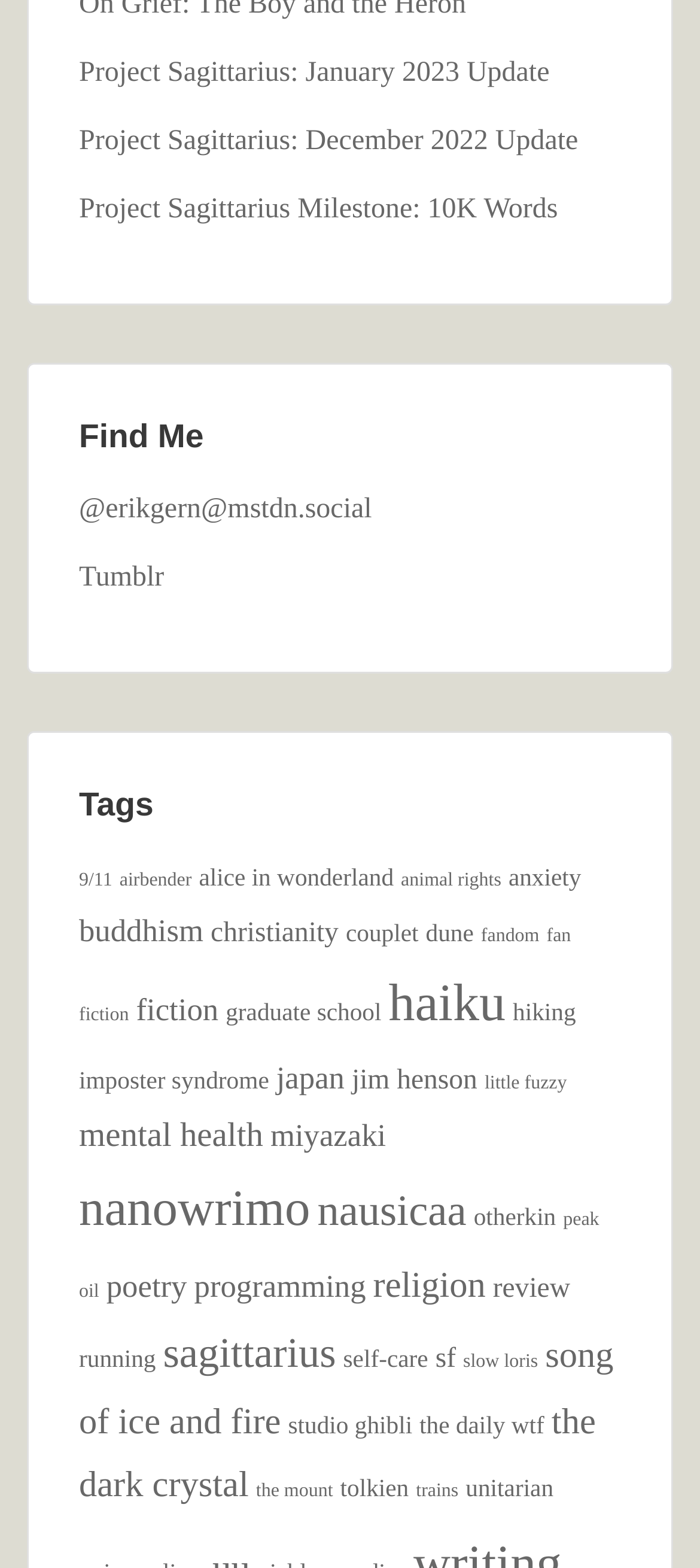Please determine the bounding box coordinates of the area that needs to be clicked to complete this task: 'Visit Tumblr'. The coordinates must be four float numbers between 0 and 1, formatted as [left, top, right, bottom].

[0.113, 0.358, 0.234, 0.378]